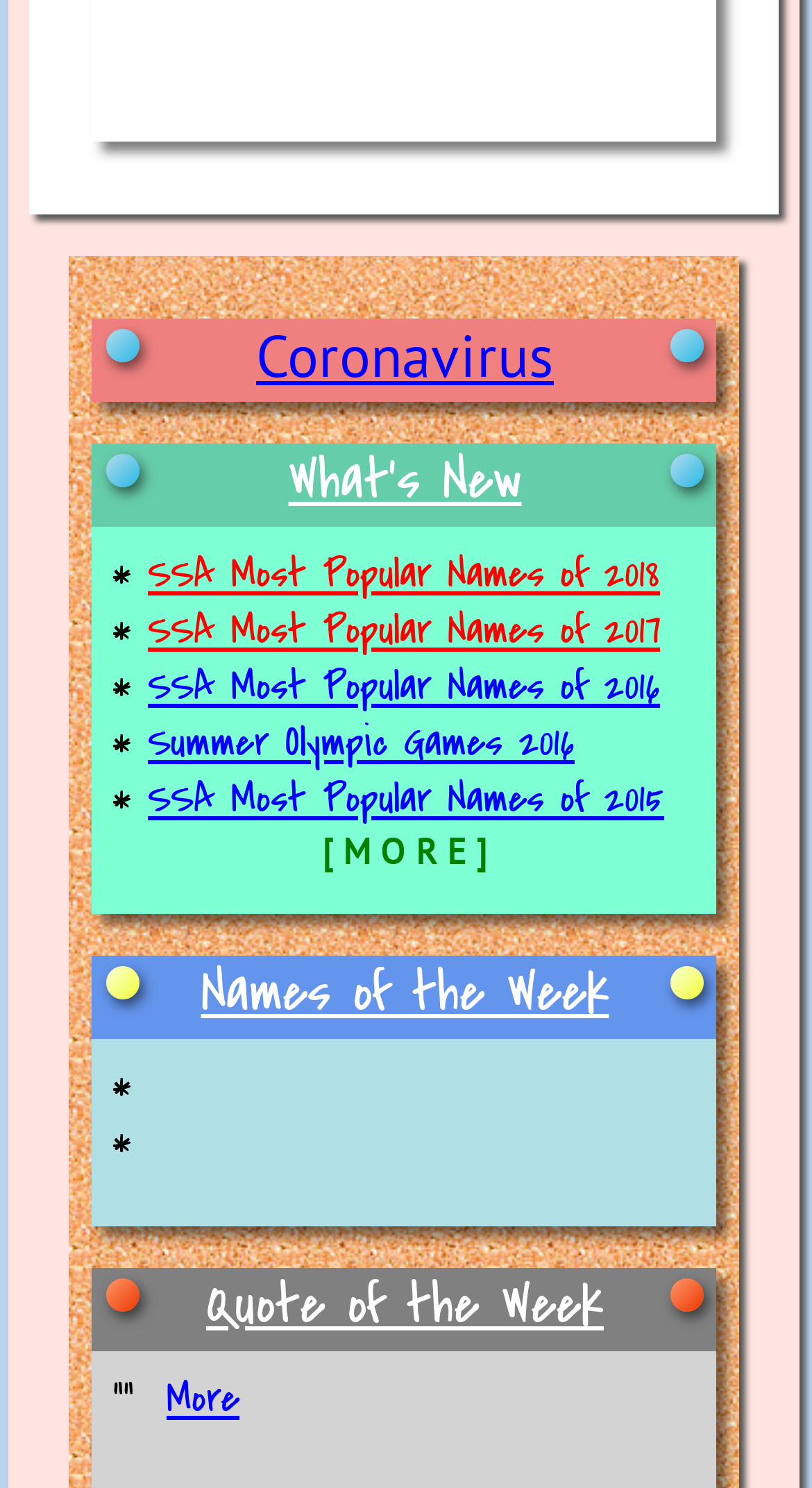Show the bounding box coordinates for the HTML element as described: "Summer Olympic Games 2016".

[0.182, 0.481, 0.708, 0.519]